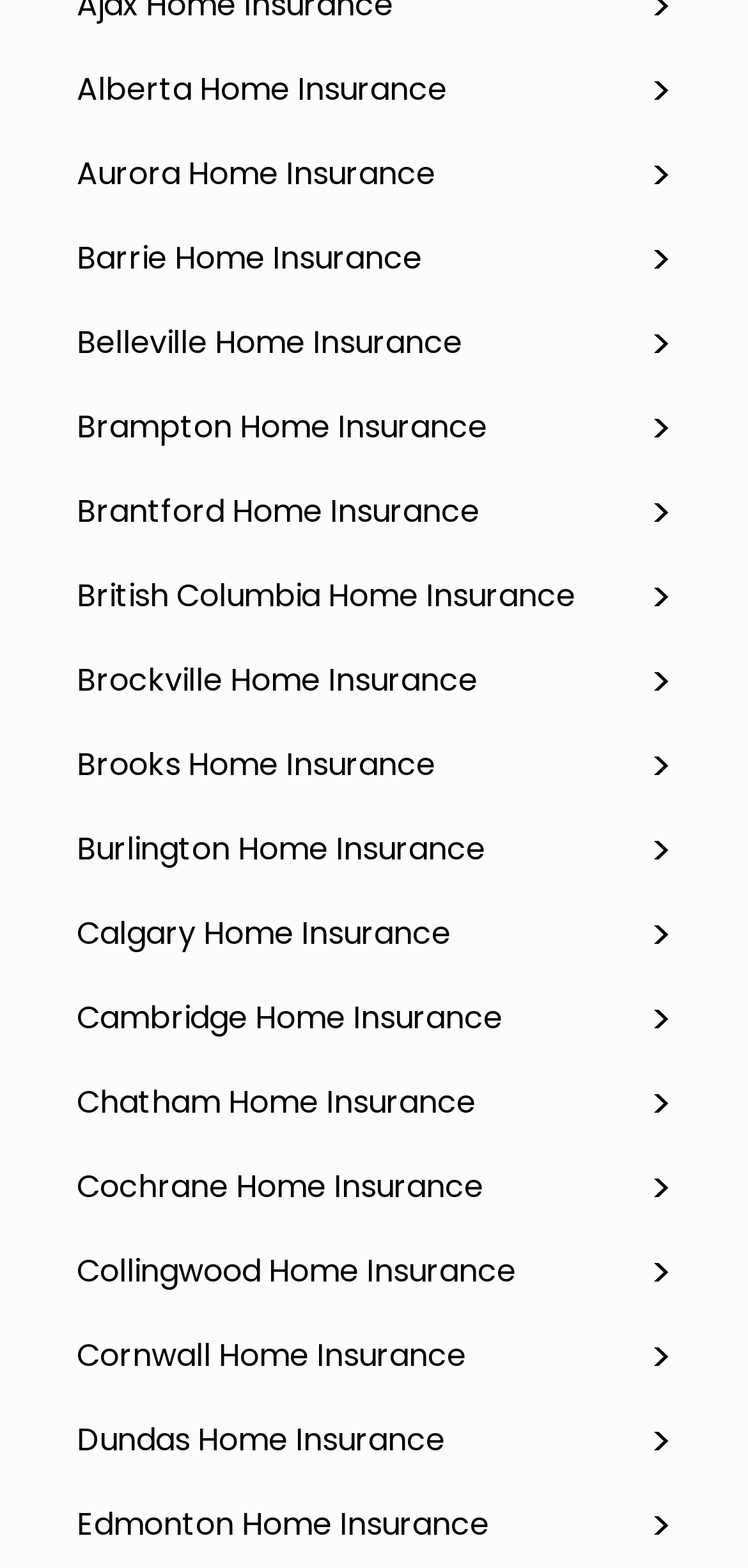Determine the bounding box coordinates of the region to click in order to accomplish the following instruction: "Explore British Columbia Home Insurance". Provide the coordinates as four float numbers between 0 and 1, specifically [left, top, right, bottom].

[0.062, 0.418, 0.938, 0.462]